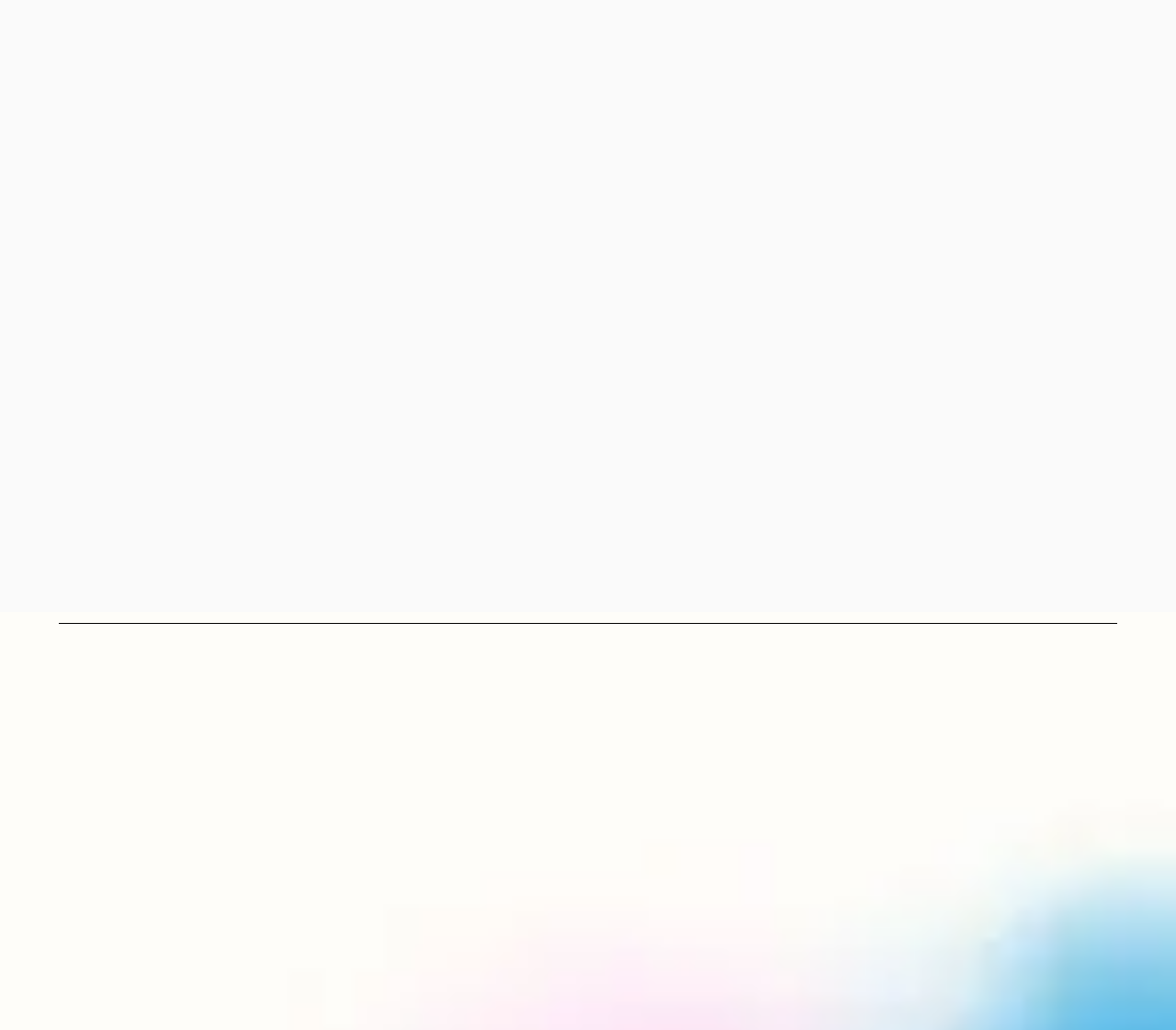Locate the bounding box coordinates of the element's region that should be clicked to carry out the following instruction: "Click CONTACT US". The coordinates need to be four float numbers between 0 and 1, i.e., [left, top, right, bottom].

[0.312, 0.799, 0.424, 0.819]